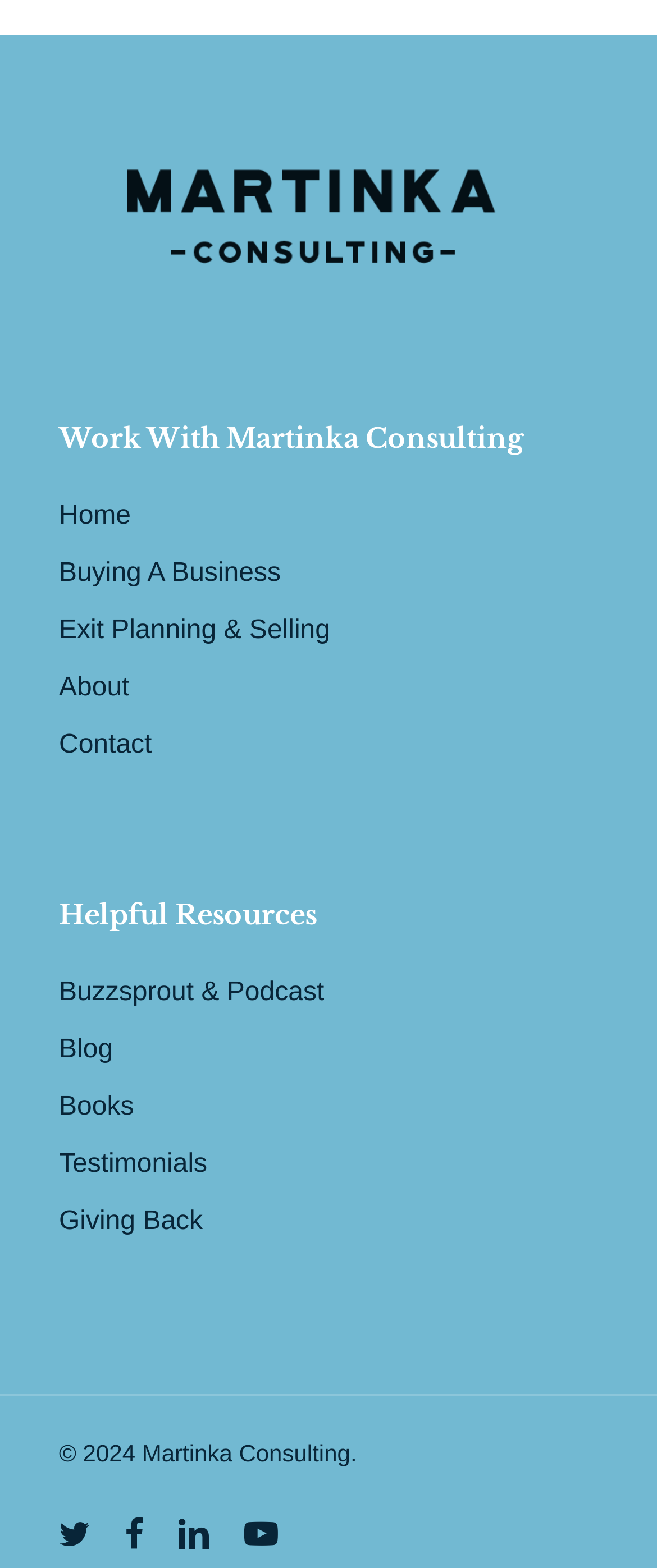Please examine the image and provide a detailed answer to the question: What is the last resource listed?

The resources are listed under the 'Helpful Resources' heading, and the last item in the list is 'Giving Back', which is a link.